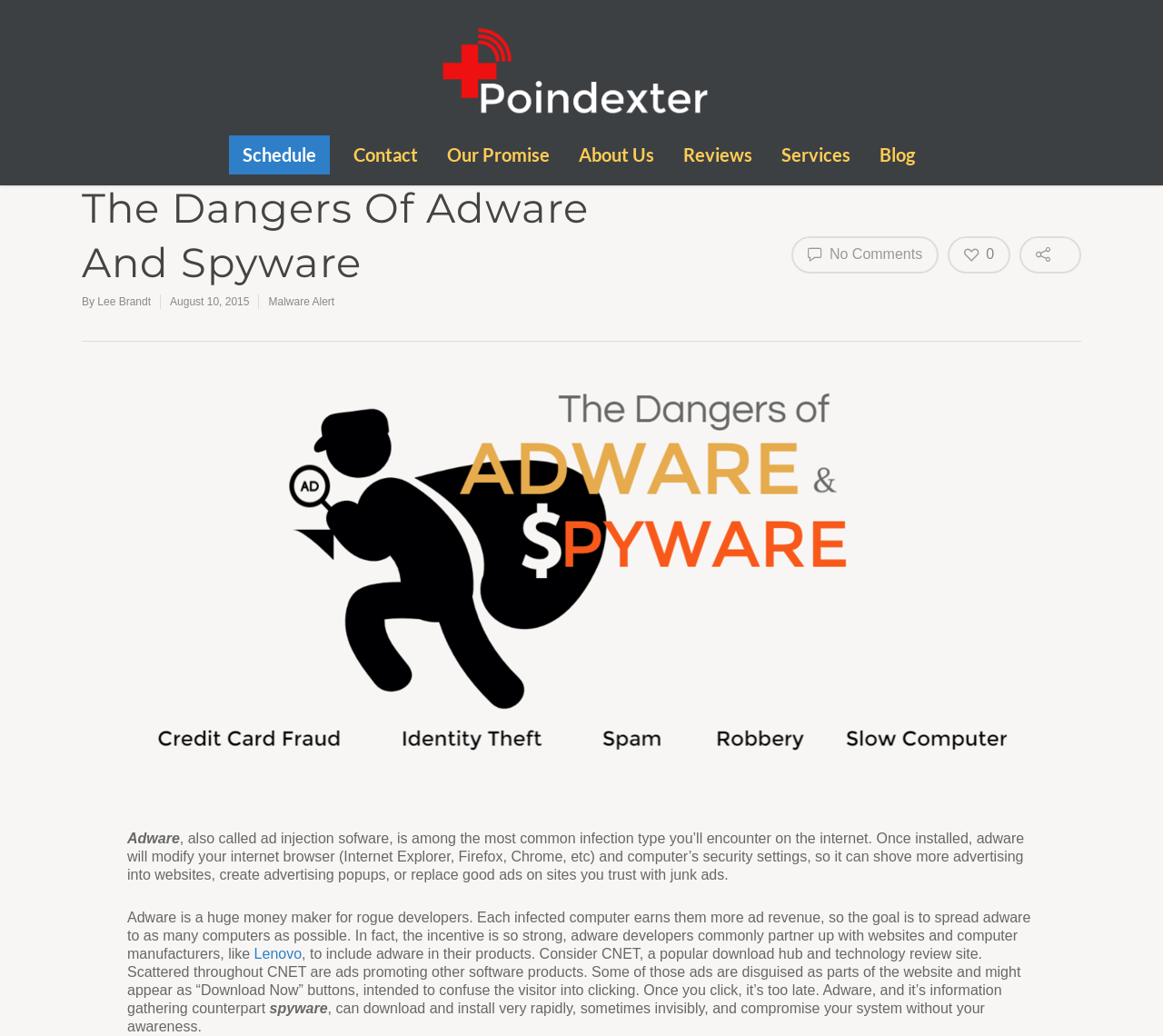Locate the bounding box coordinates of the clickable element to fulfill the following instruction: "Call the phone number for a low-cost cleaning and repair". Provide the coordinates as four float numbers between 0 and 1 in the format [left, top, right, bottom].

[0.208, 0.596, 0.583, 0.622]